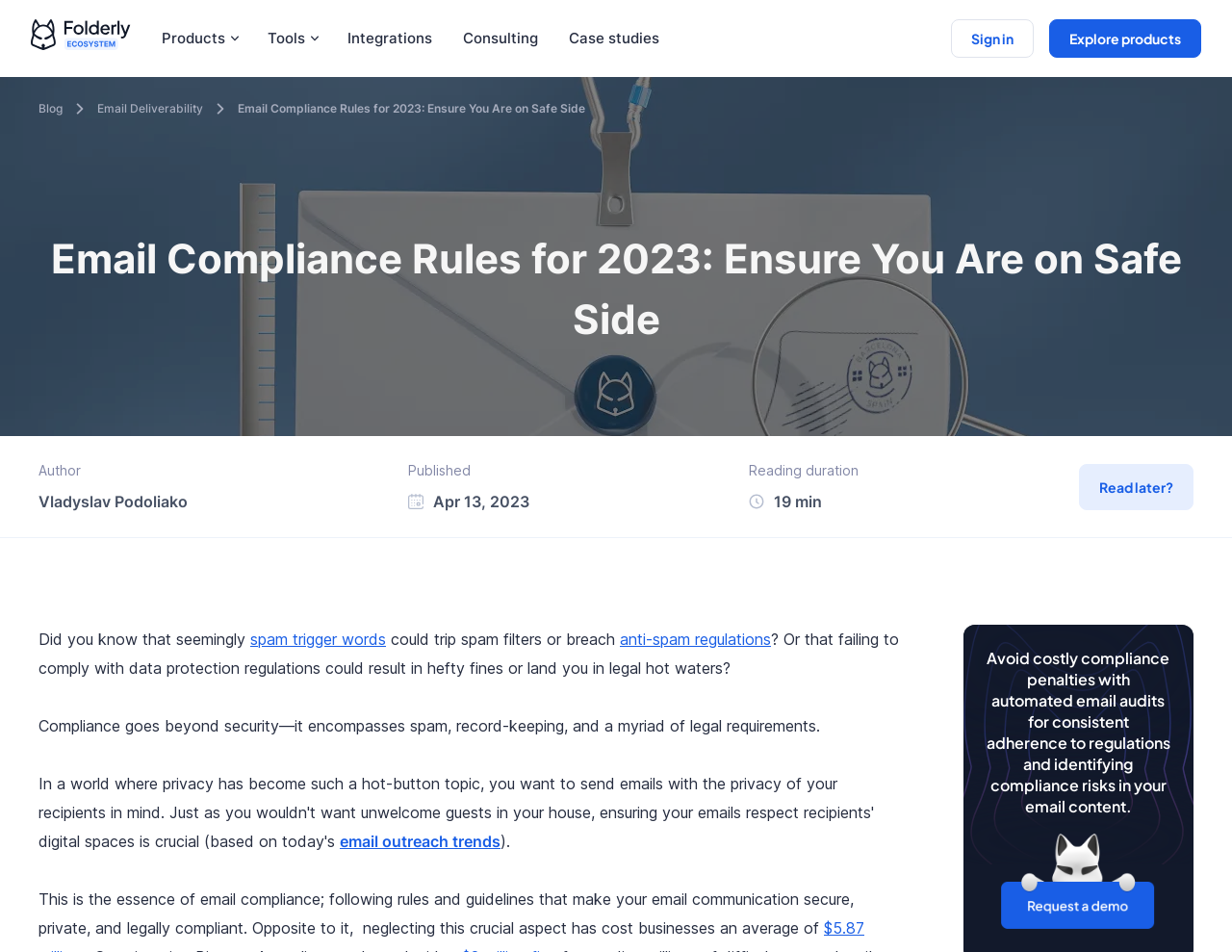Give a one-word or short phrase answer to the question: 
What is the logo of the website?

logo